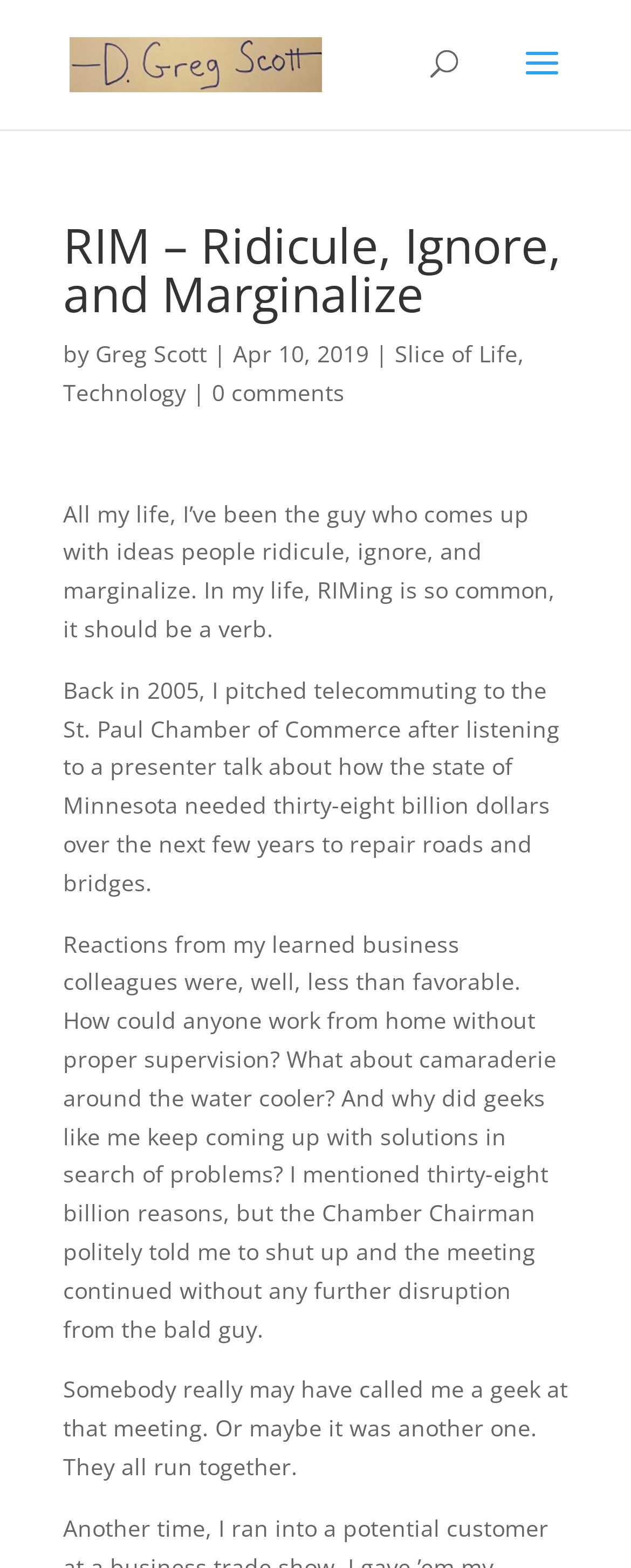Please find and report the primary heading text from the webpage.

RIM – Ridicule, Ignore, and Marginalize